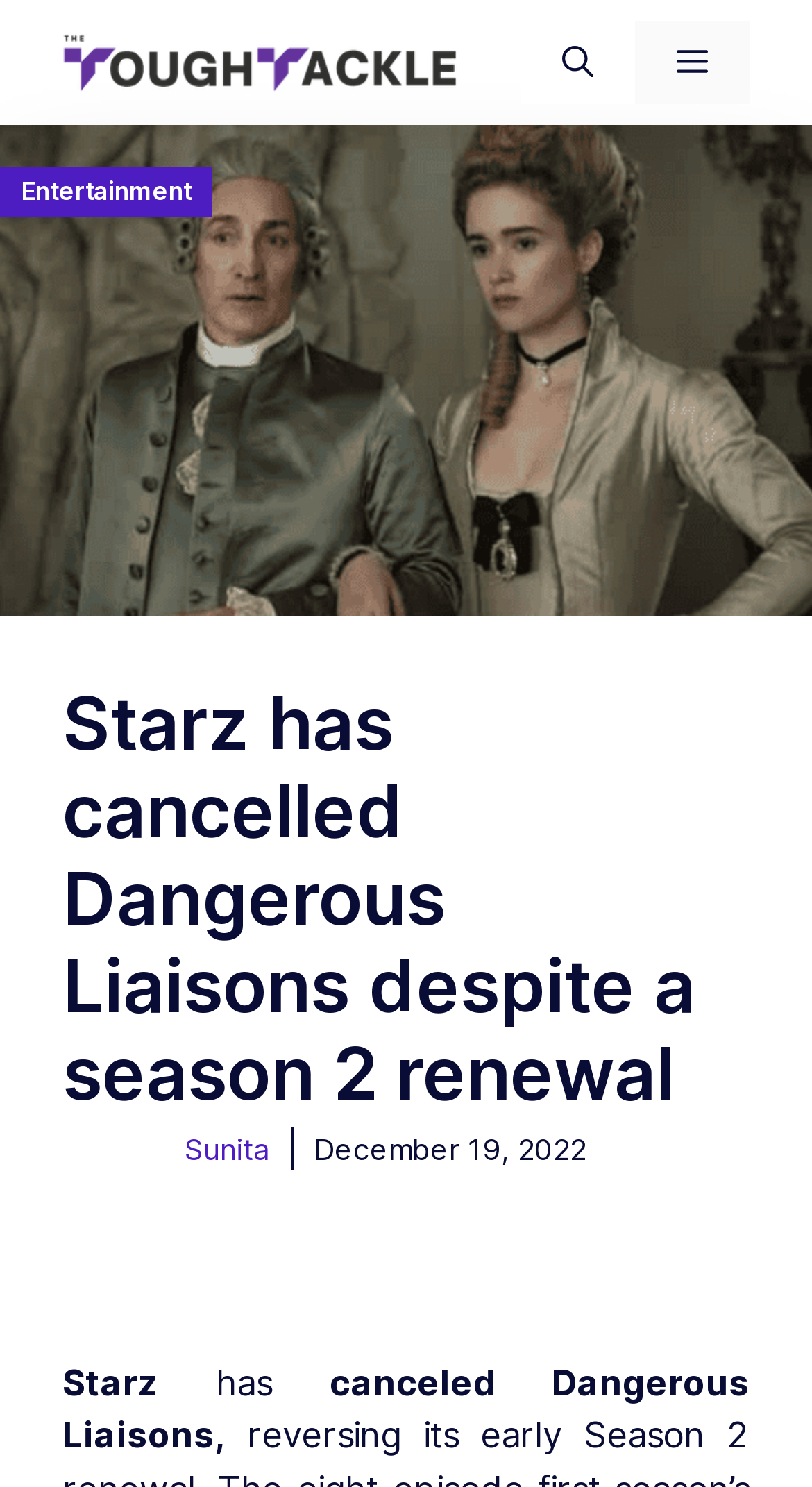Who is the author of the article?
Please give a detailed answer to the question using the information shown in the image.

I found the author's name by looking at the link 'Sunita' at [0.227, 0.76, 0.332, 0.784], which is likely to be the author's name.